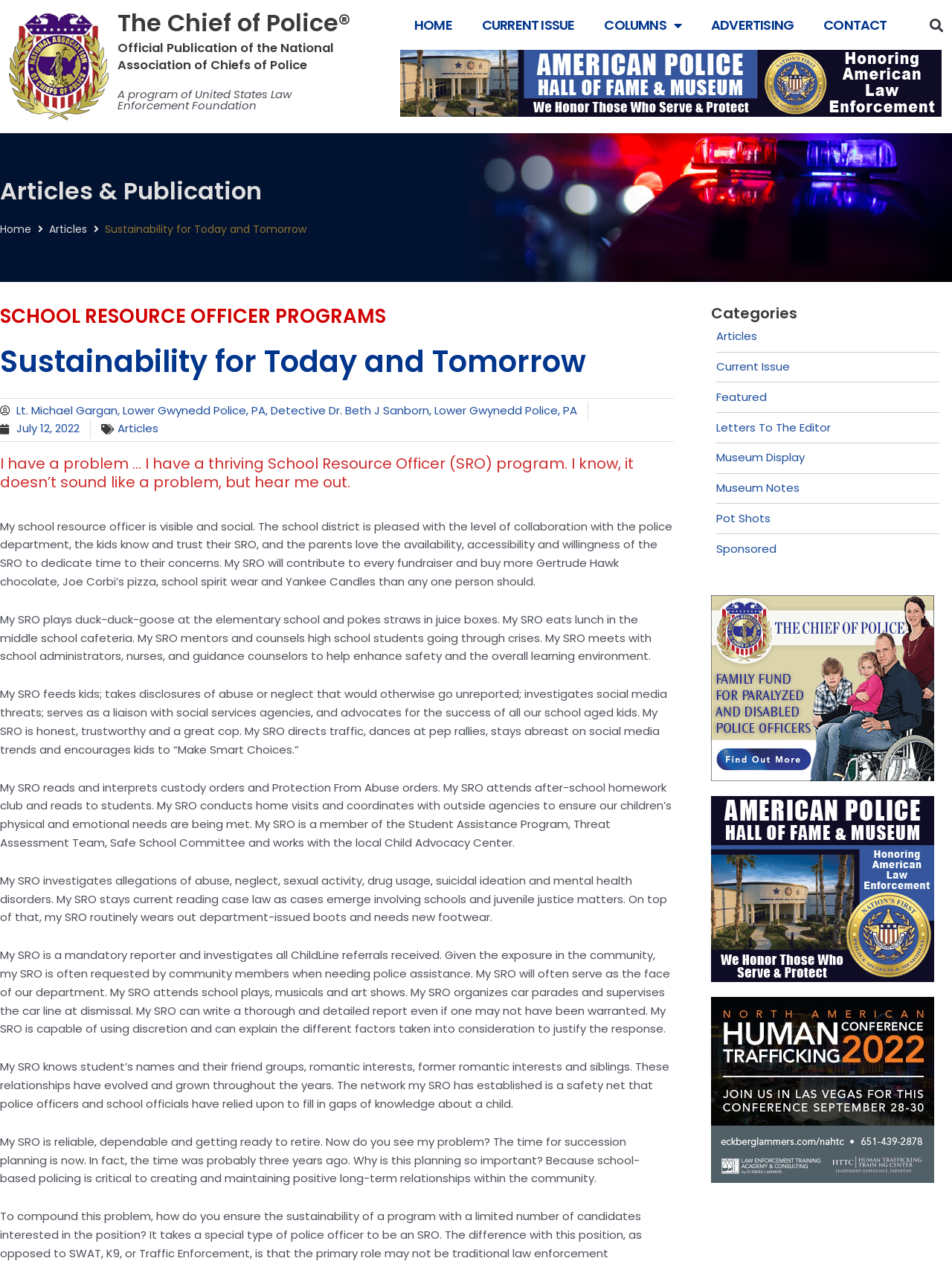Find and provide the bounding box coordinates for the UI element described here: "Museum Display". The coordinates should be given as four float numbers between 0 and 1: [left, top, right, bottom].

[0.753, 0.356, 0.845, 0.368]